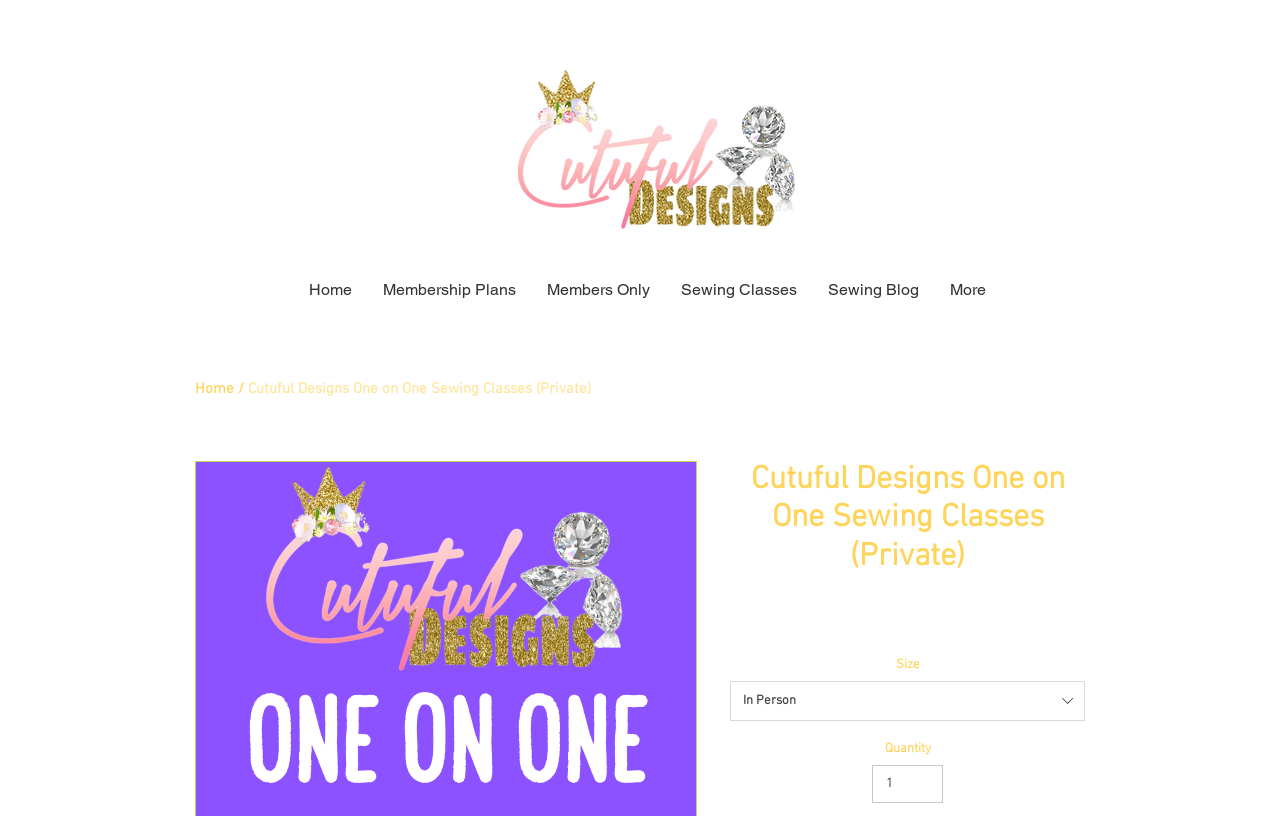Please identify the bounding box coordinates of the area I need to click to accomplish the following instruction: "Select Sewing Classes".

[0.52, 0.325, 0.634, 0.386]